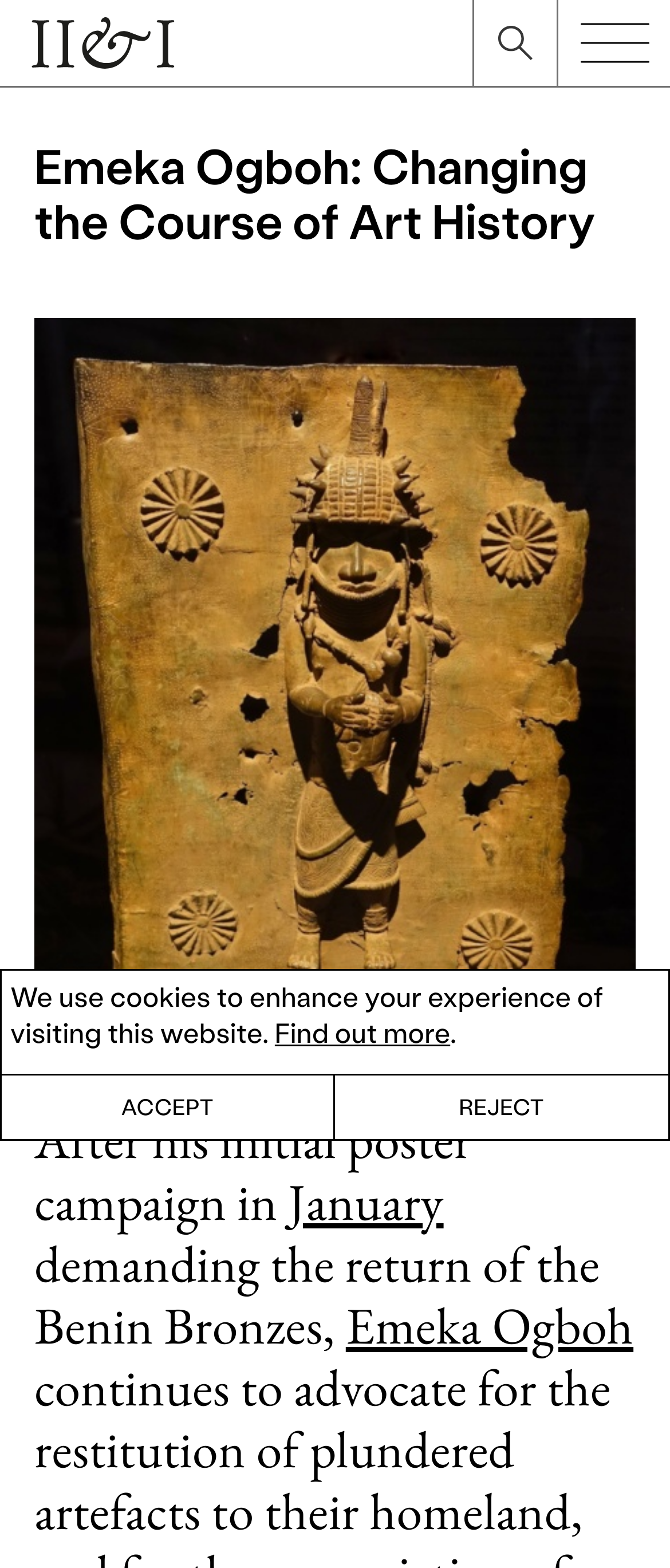Determine the main text heading of the webpage and provide its content.

Emeka Ogboh: Changing the Course of Art History